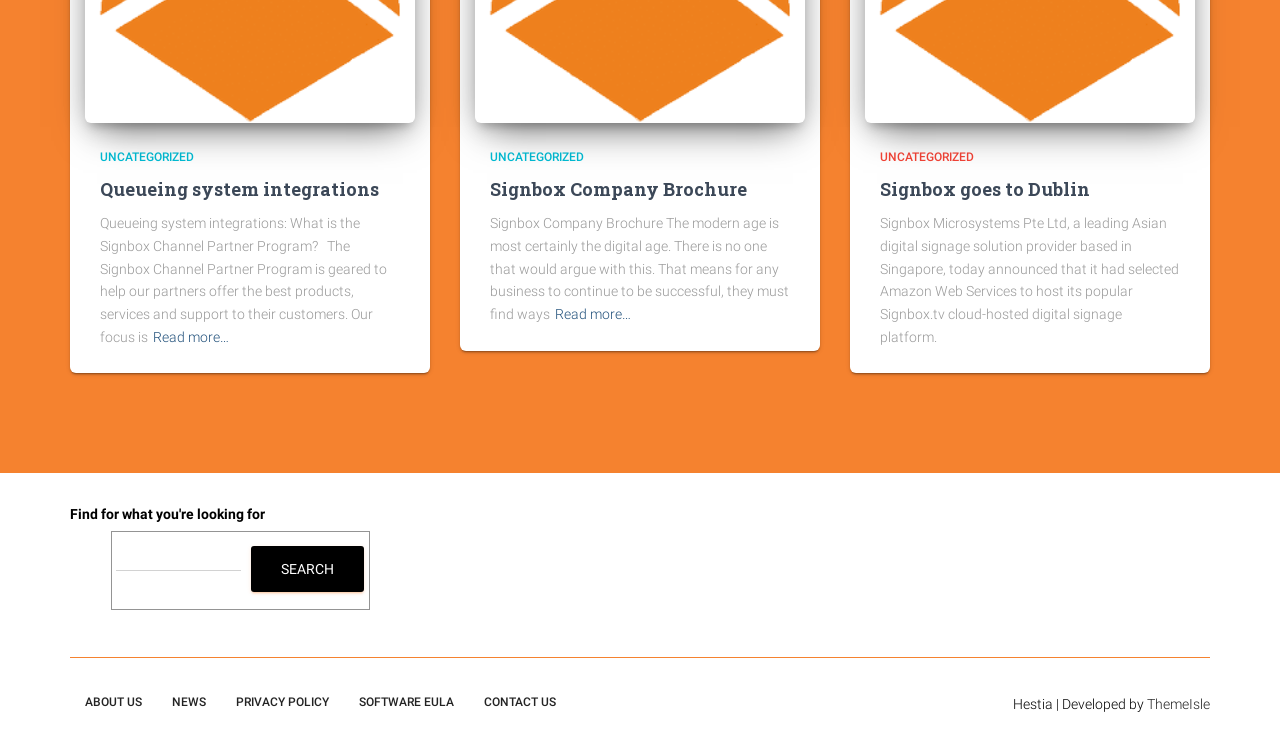Extract the bounding box coordinates of the UI element described by: "Uncategorized". The coordinates should include four float numbers ranging from 0 to 1, e.g., [left, top, right, bottom].

[0.688, 0.2, 0.761, 0.219]